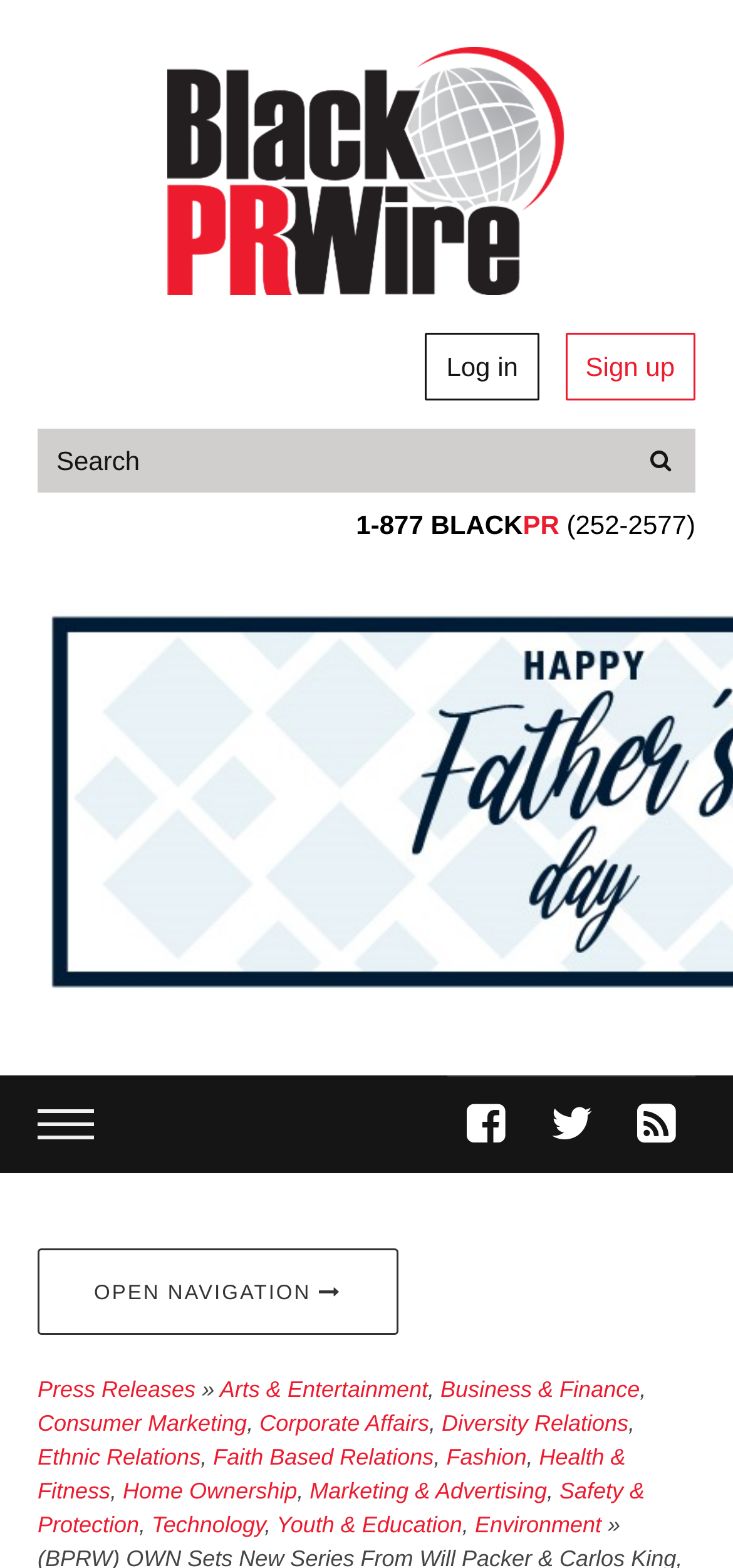What categories of press releases are available on the website?
Analyze the image and deliver a detailed answer to the question.

I found the categories of press releases by looking at the link elements with IDs 74, 76, 78, and so on, which correspond to different categories such as Arts & Entertainment, Business & Finance, and others.